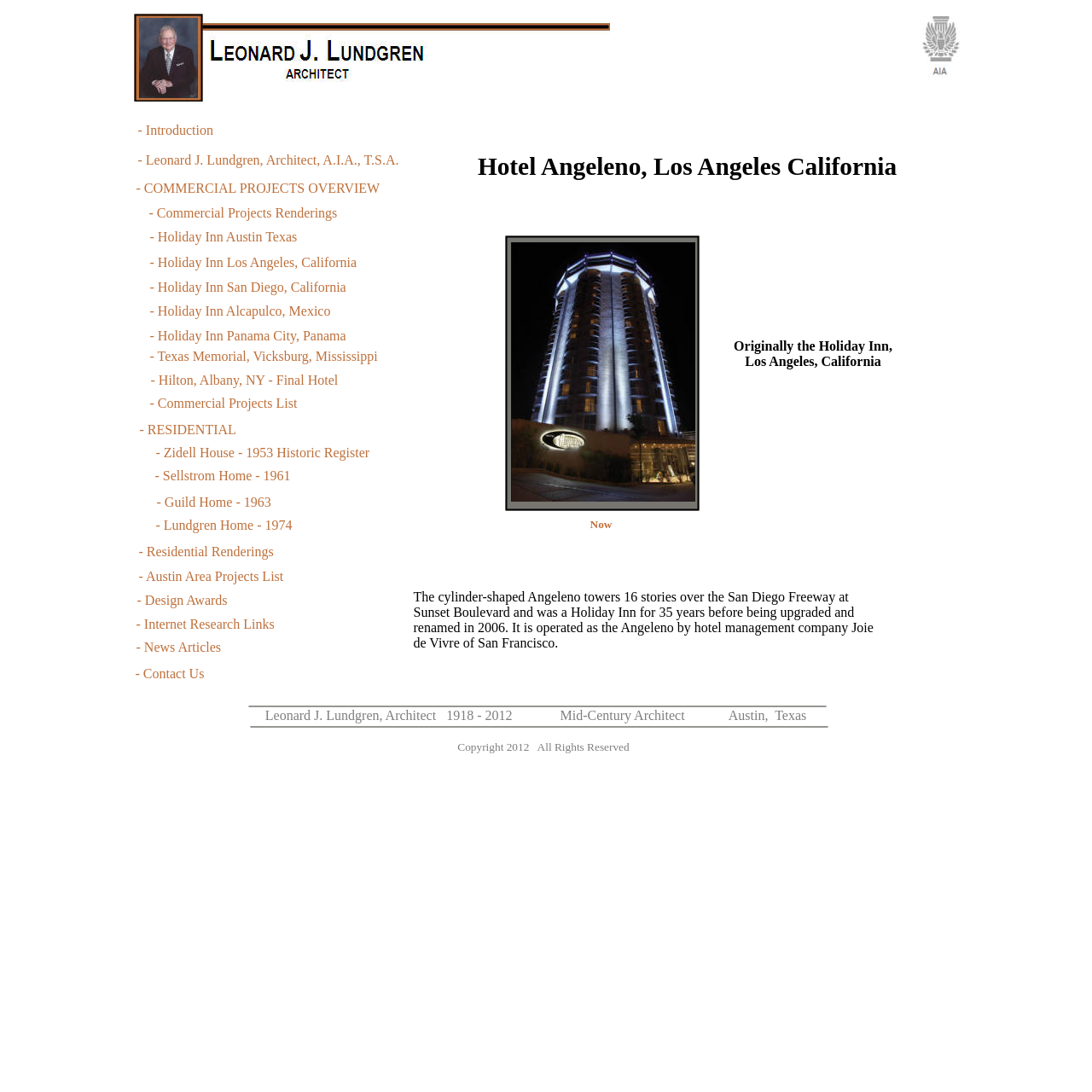Please identify the bounding box coordinates of the area I need to click to accomplish the following instruction: "Contact us".

[0.124, 0.61, 0.187, 0.623]